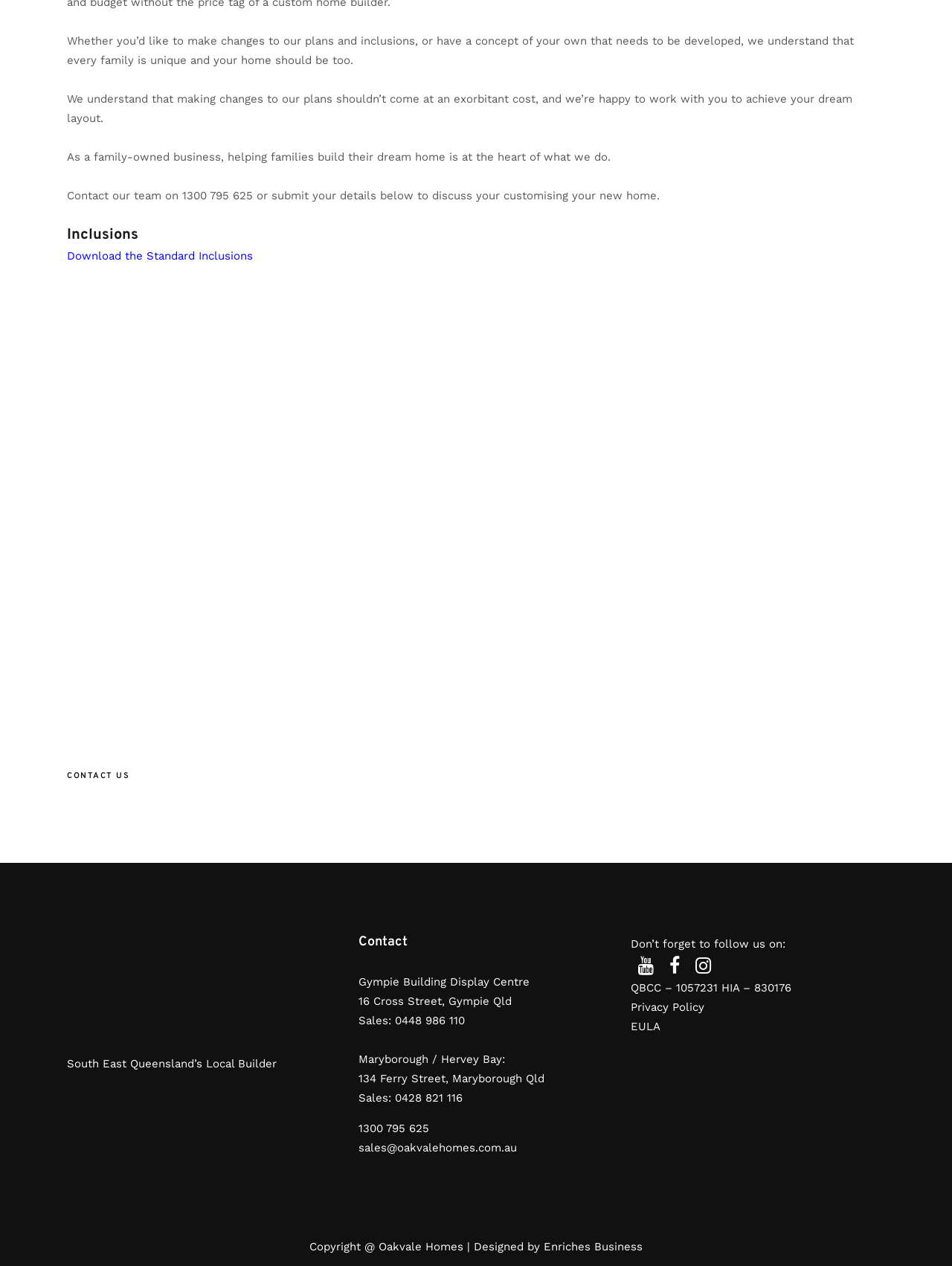Analyze the image and answer the question with as much detail as possible: 
What is the phone number for sales in Gympie?

The phone number for sales in Gympie is listed as 0448 986 110, which can be found in the contact information section of the webpage.